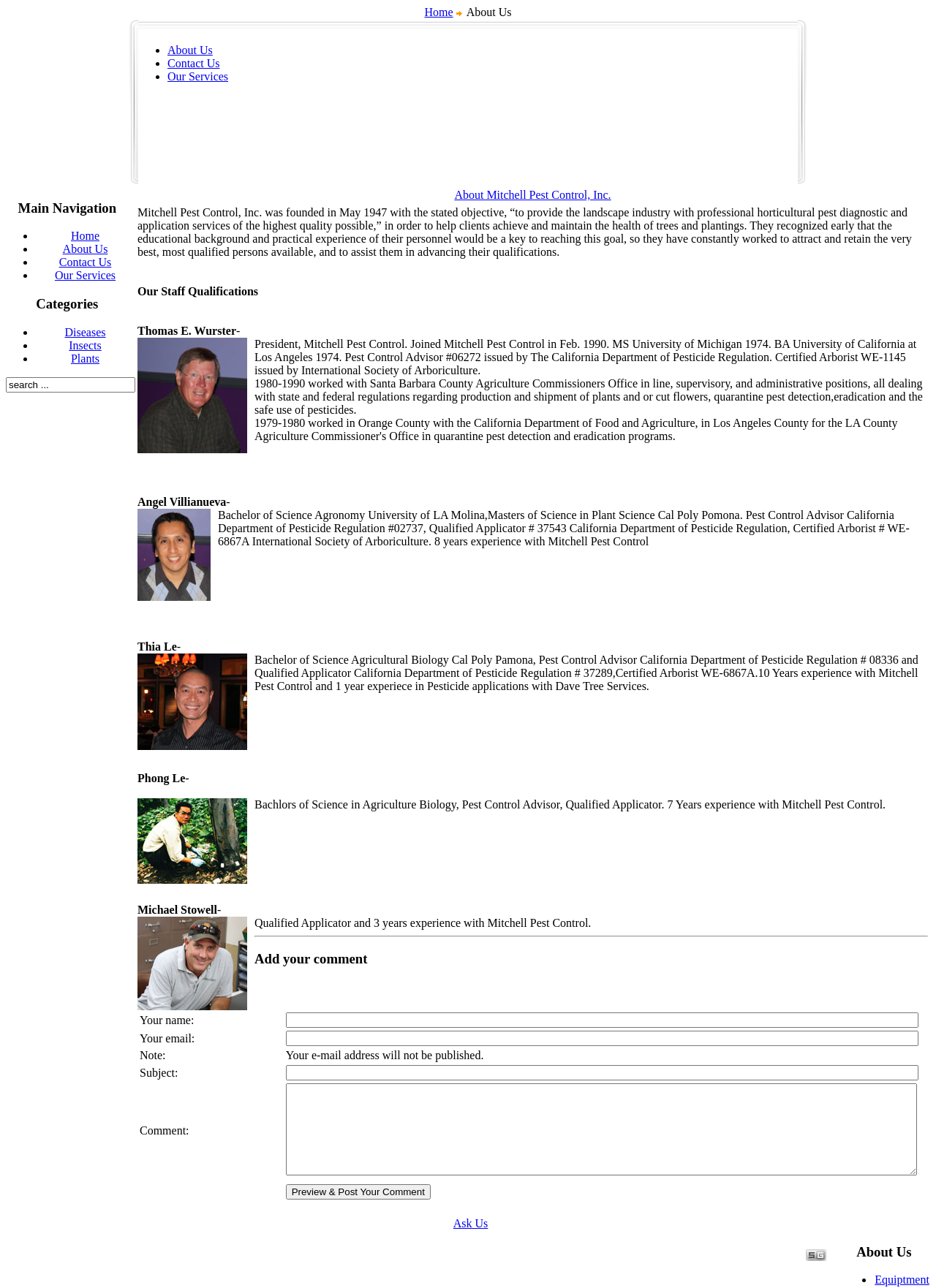Respond to the following query with just one word or a short phrase: 
How many staff members are introduced on this webpage?

4